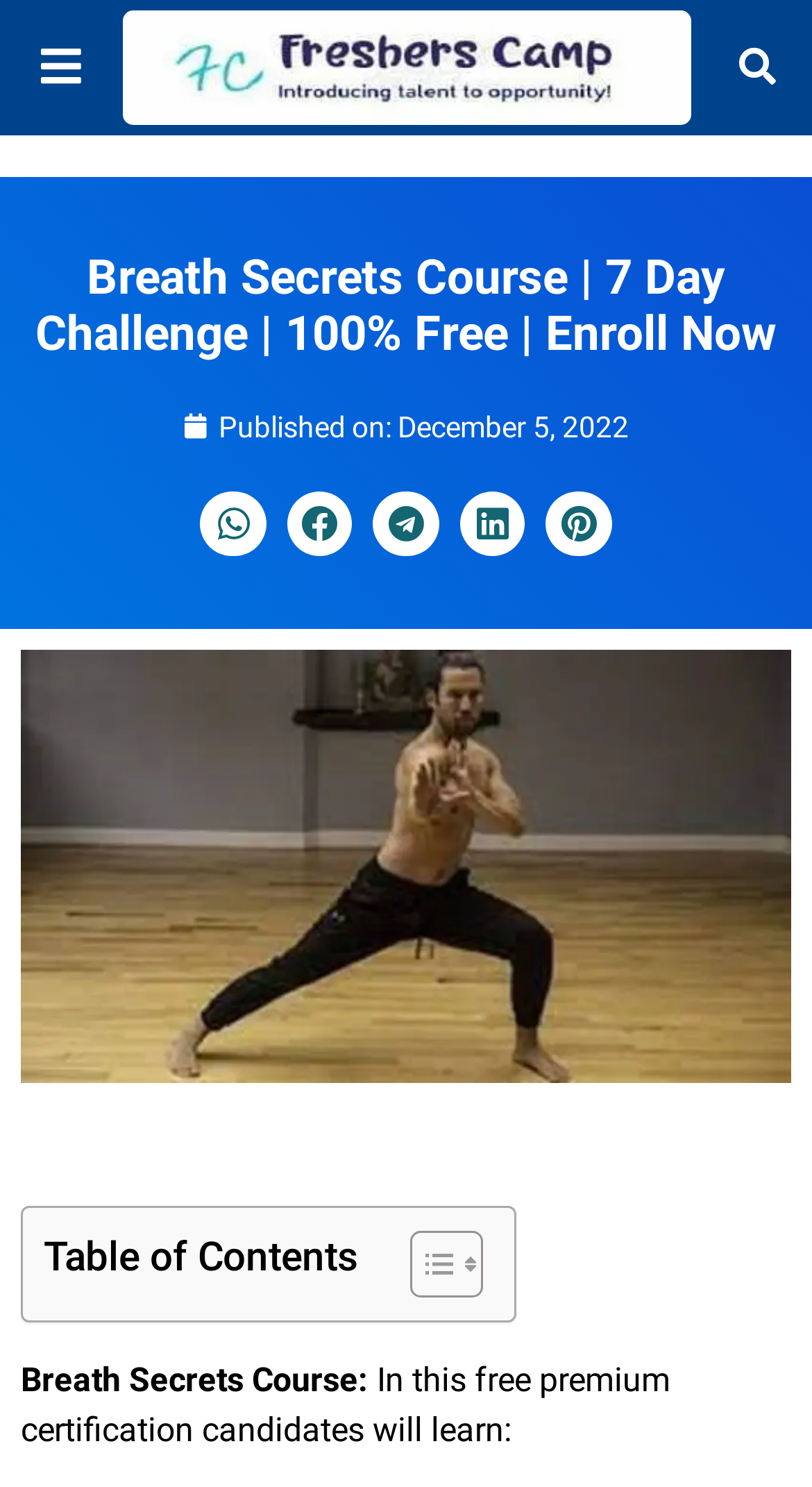What is the table of contents for? Examine the screenshot and reply using just one word or a brief phrase.

The course